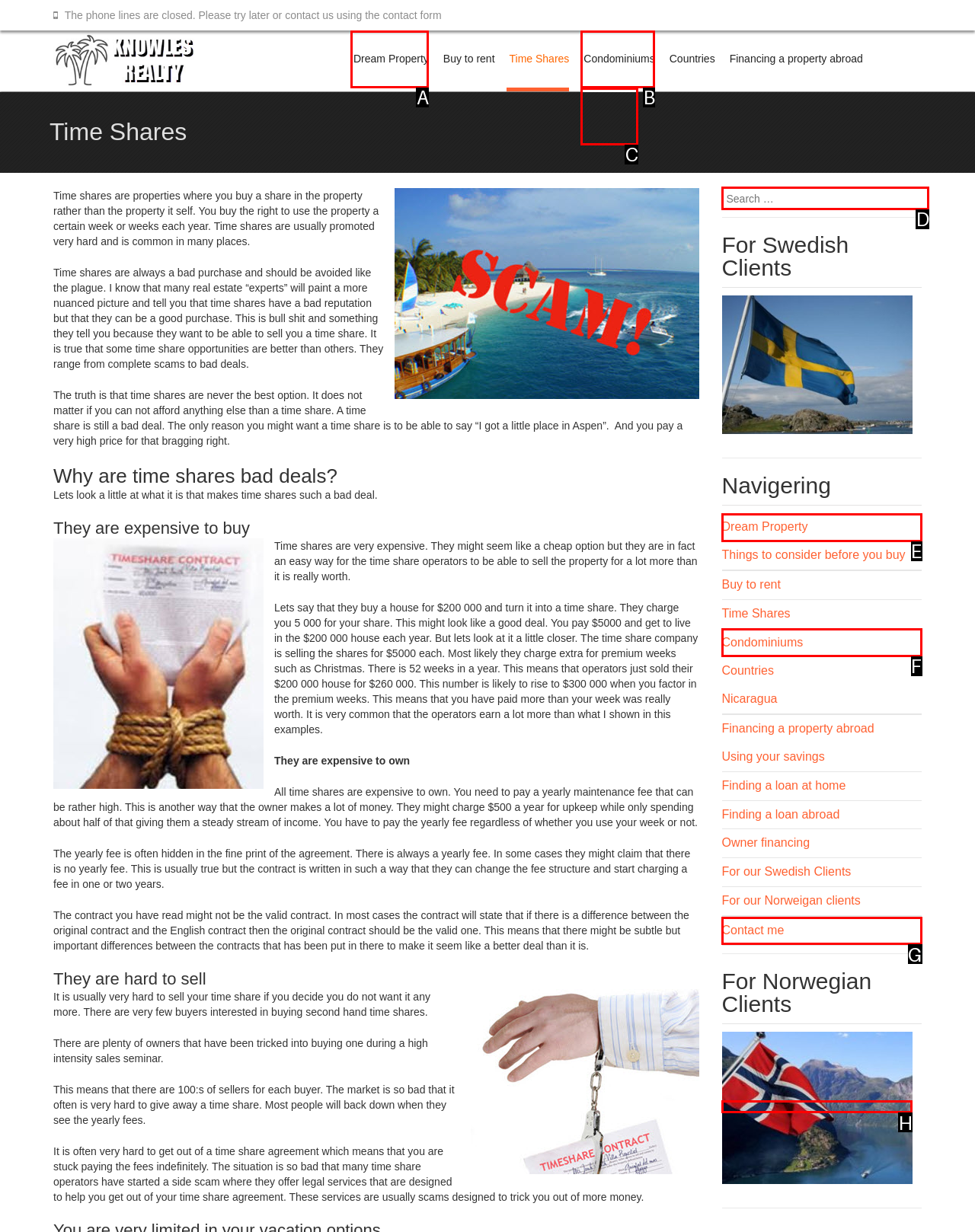Which option should be clicked to execute the task: Search for something?
Reply with the letter of the chosen option.

D